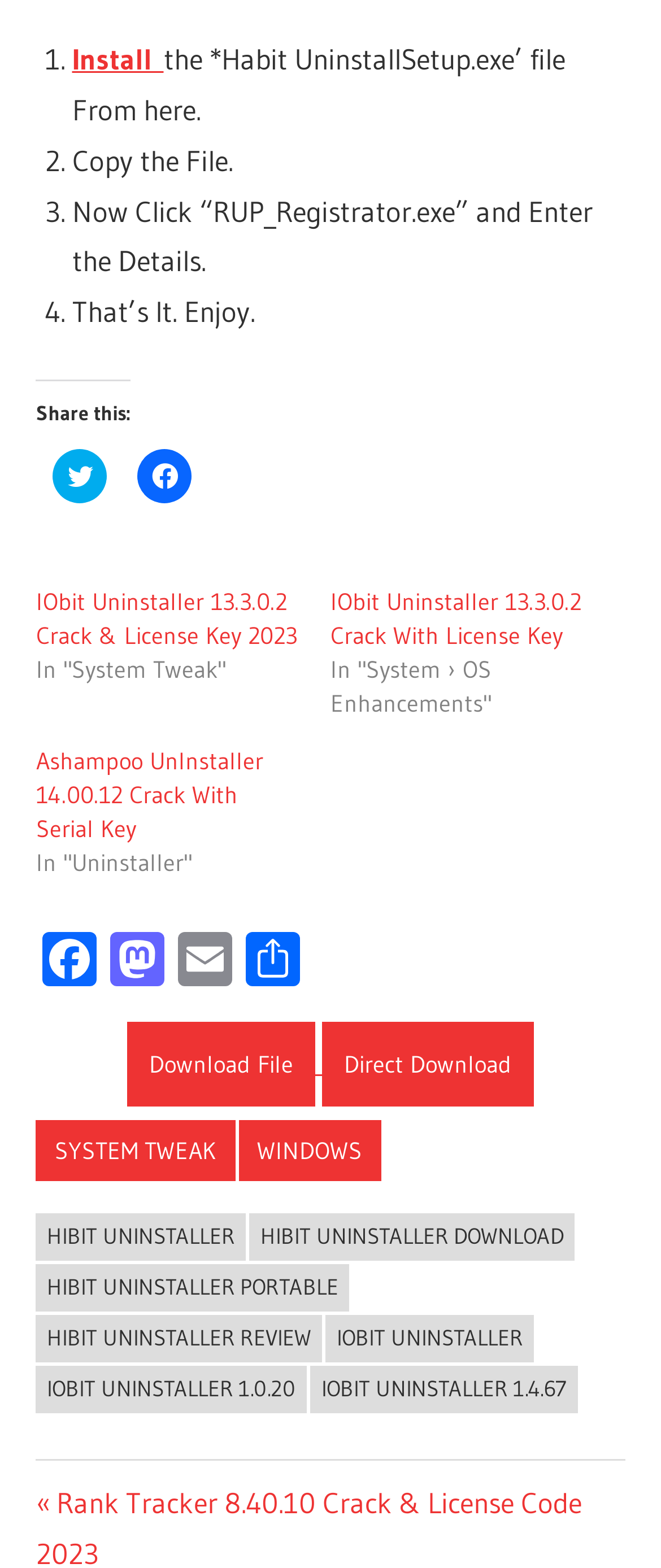Locate the bounding box of the user interface element based on this description: "Download File Direct Download".

[0.192, 0.665, 0.808, 0.688]